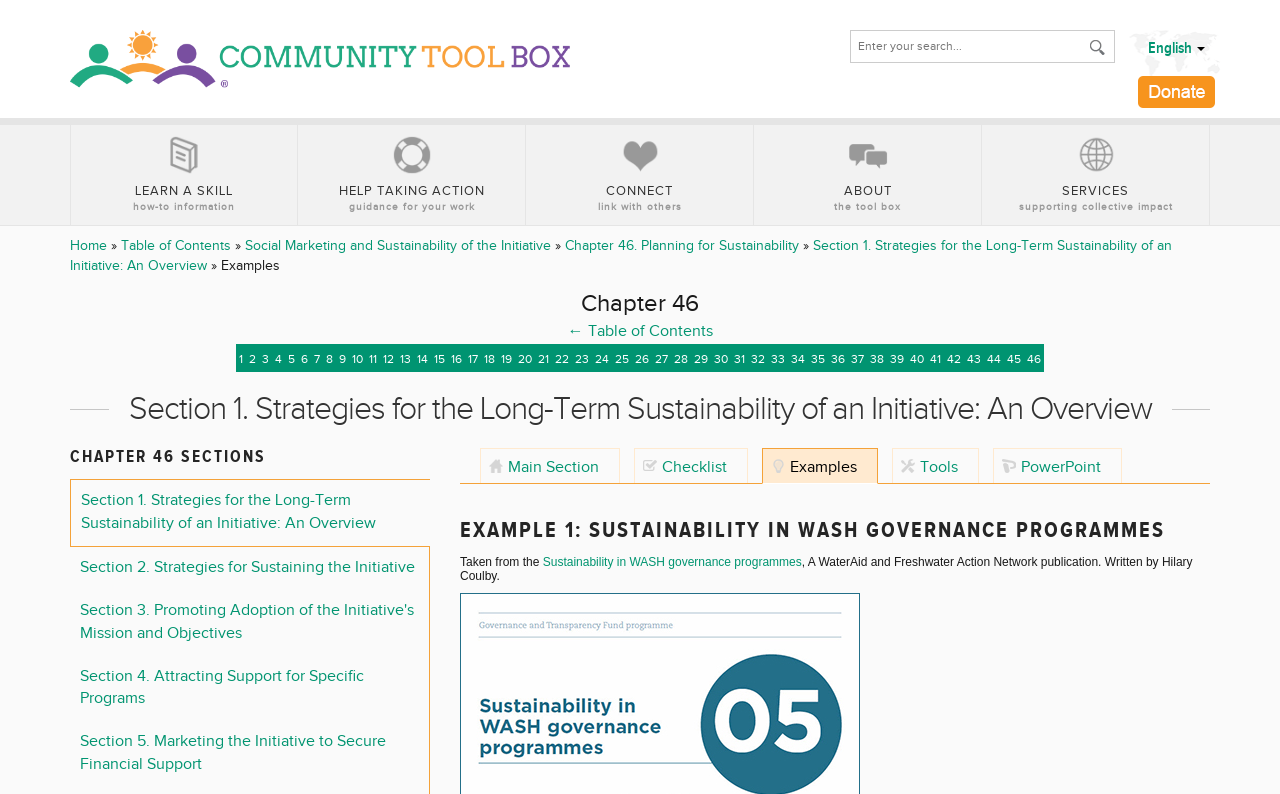Please determine the bounding box coordinates for the element that should be clicked to follow these instructions: "Learn a new skill".

[0.055, 0.158, 0.232, 0.283]